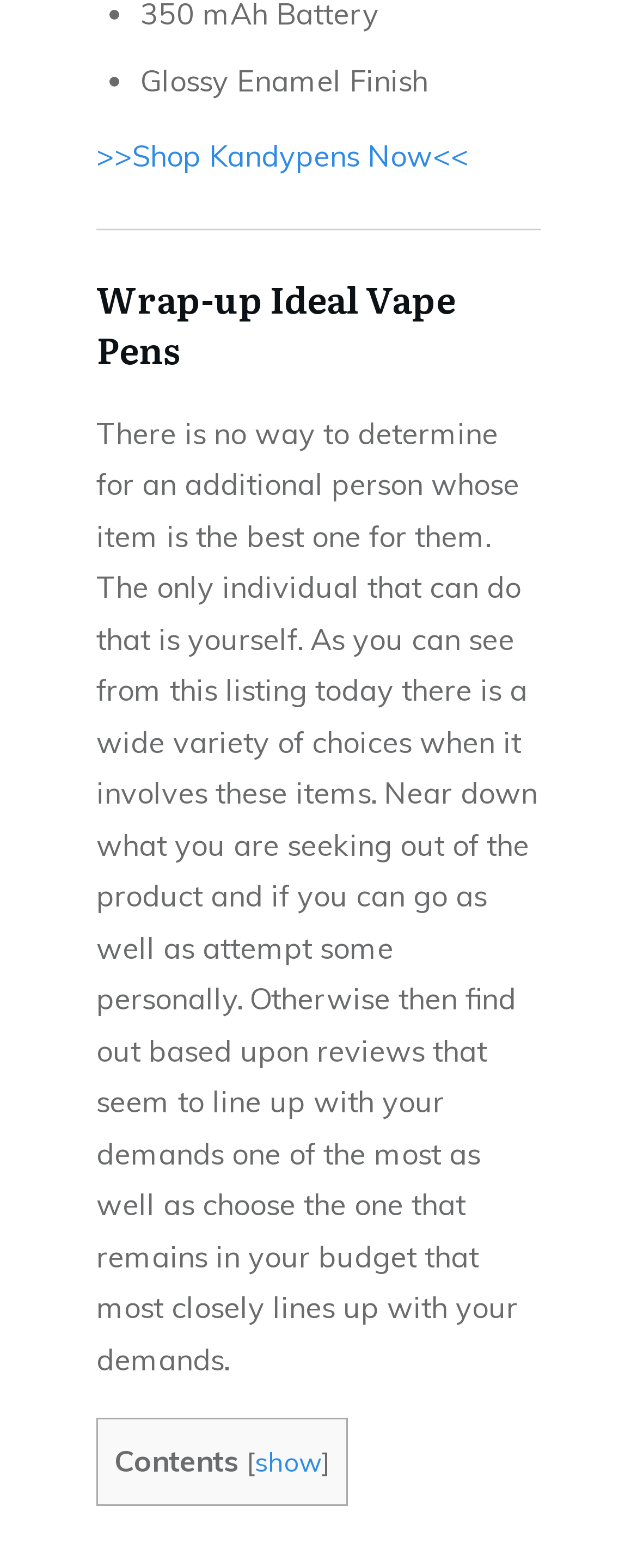Please provide the bounding box coordinates for the UI element as described: ">>Shop Kandypens Now<<". The coordinates must be four floats between 0 and 1, represented as [left, top, right, bottom].

[0.151, 0.087, 0.736, 0.111]